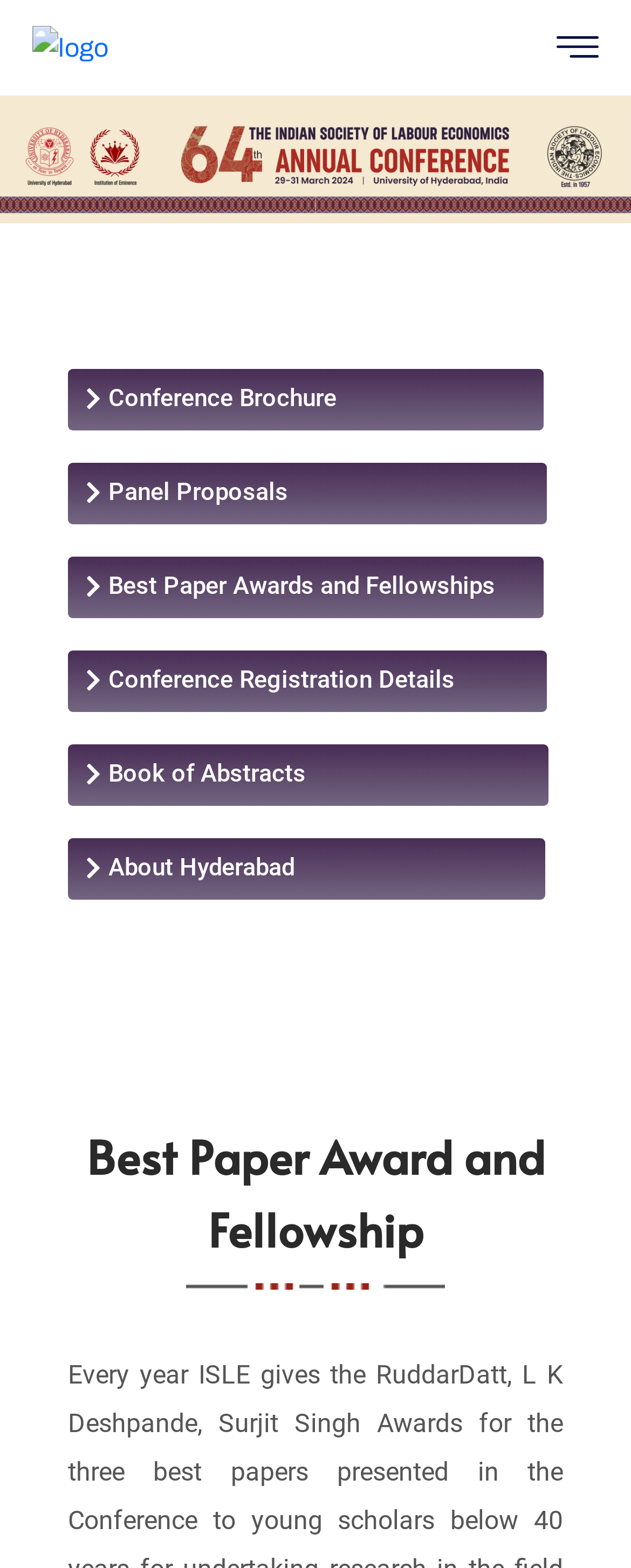How many links are available on the webpage?
From the screenshot, supply a one-word or short-phrase answer.

7